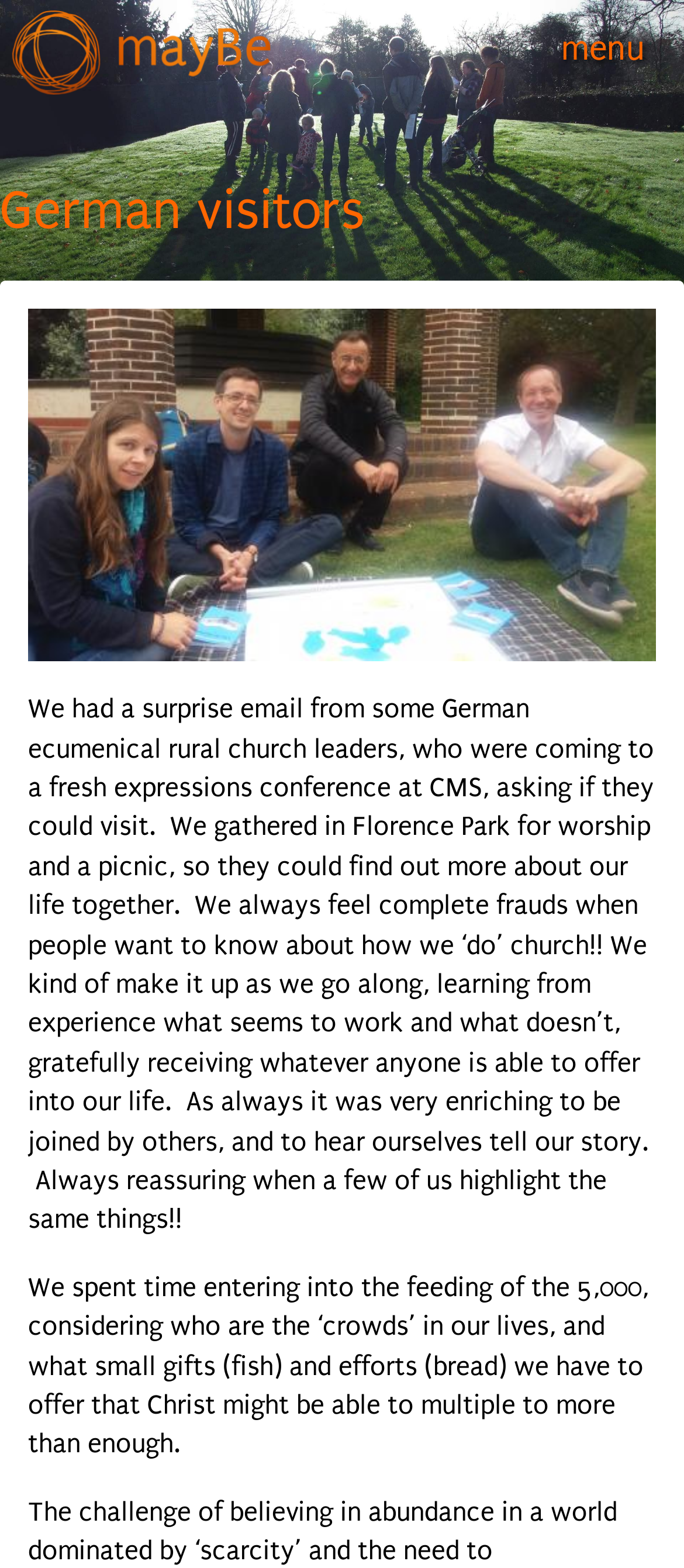From the webpage screenshot, predict the bounding box coordinates (top-left x, top-left y, bottom-right x, bottom-right y) for the UI element described here: Jump to navigation

[0.0, 0.0, 1.0, 0.006]